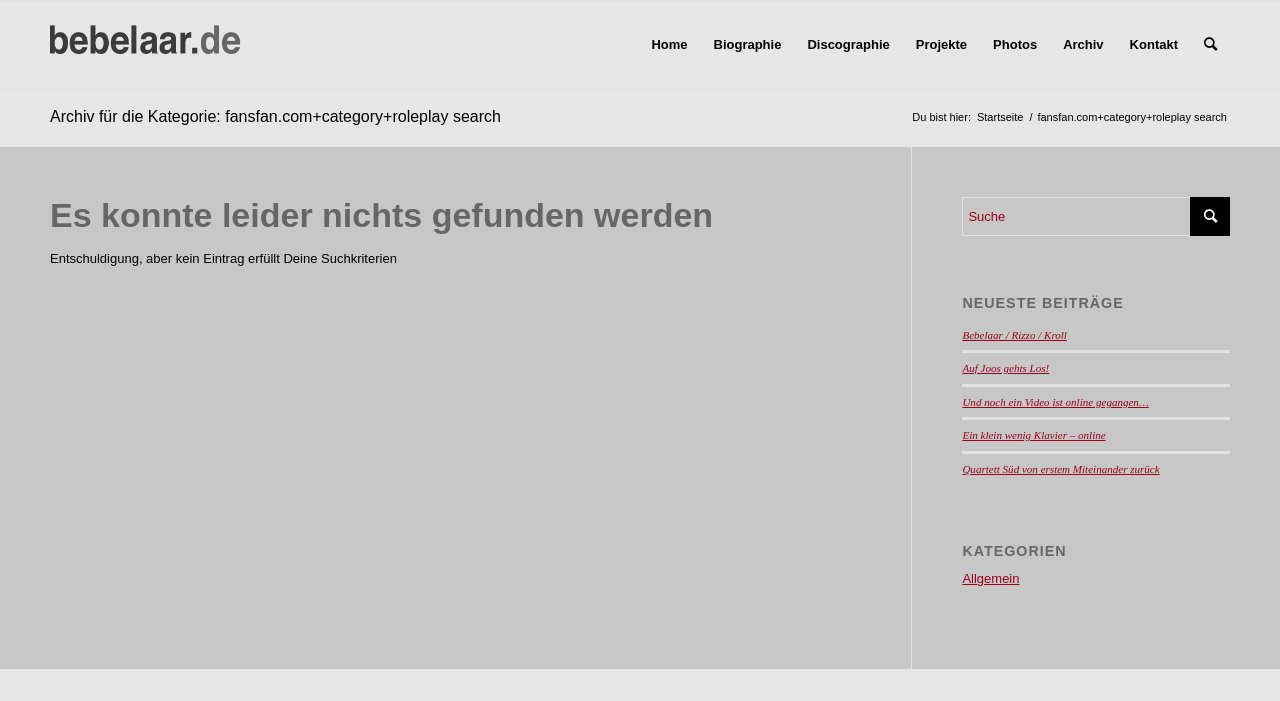Please locate the clickable area by providing the bounding box coordinates to follow this instruction: "search for something".

[0.752, 0.281, 0.961, 0.336]